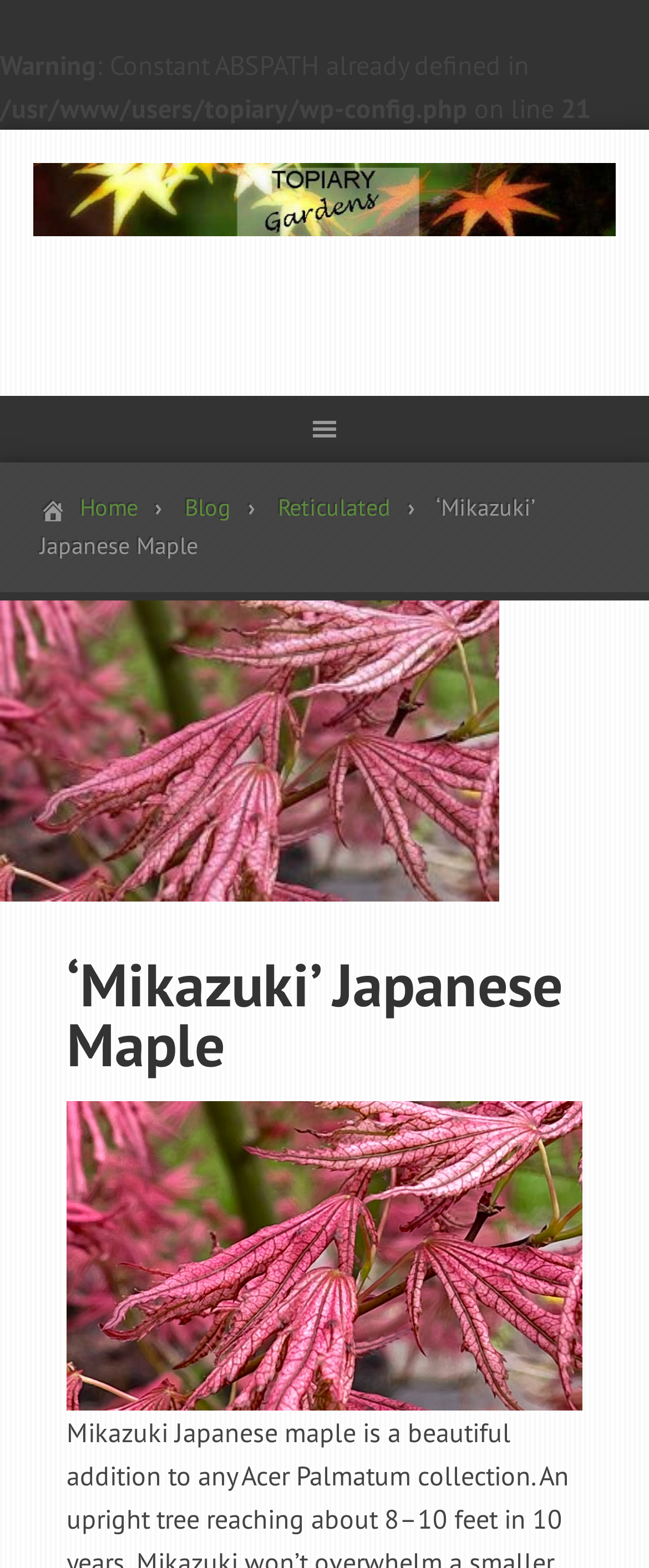Provide a short answer using a single word or phrase for the following question: 
What is the navigation menu called?

Main